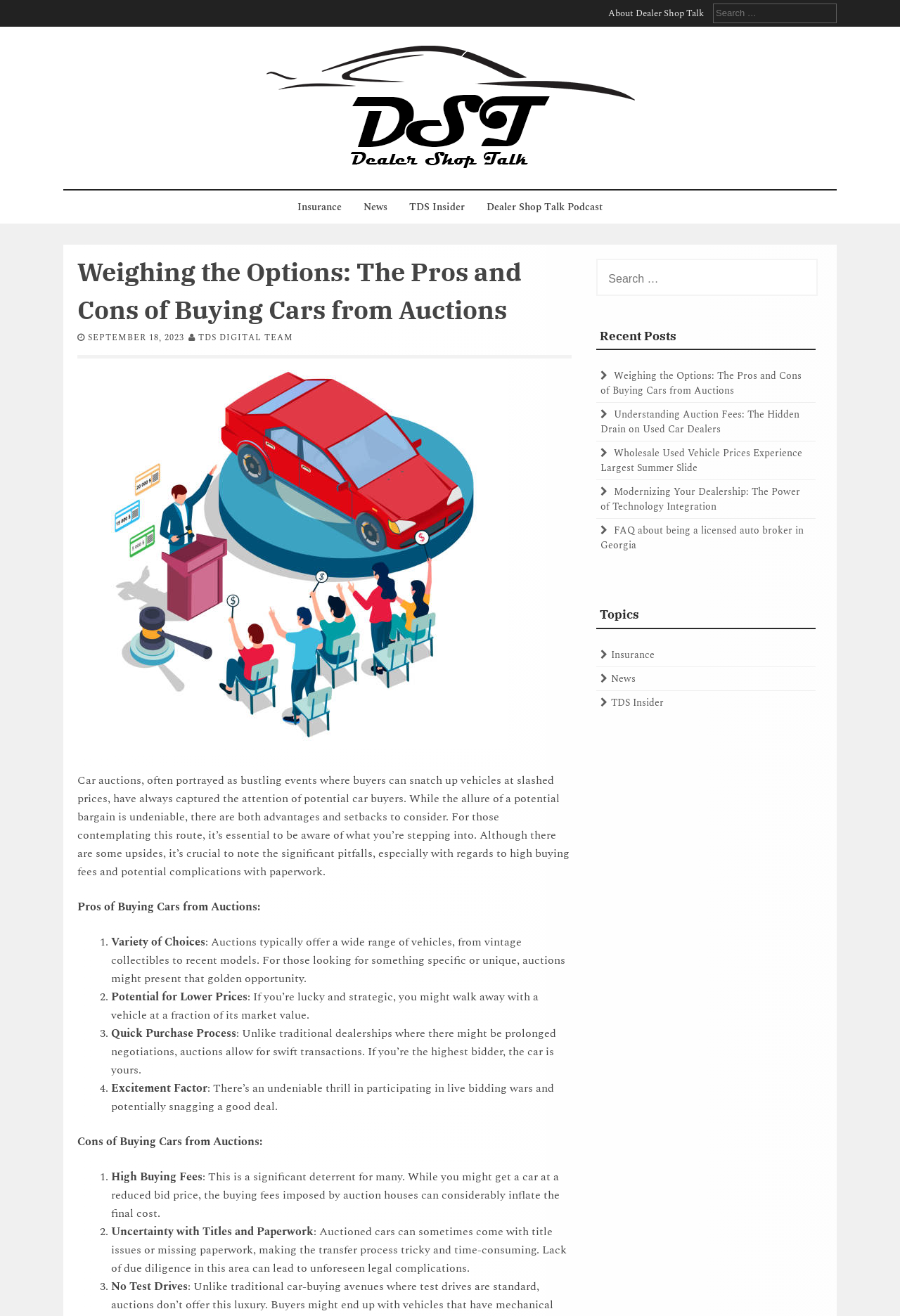What is the purpose of the search bar?
Look at the image and construct a detailed response to the question.

The search bar is likely intended to allow users to search for specific content within the website, such as articles or topics related to car auctions.